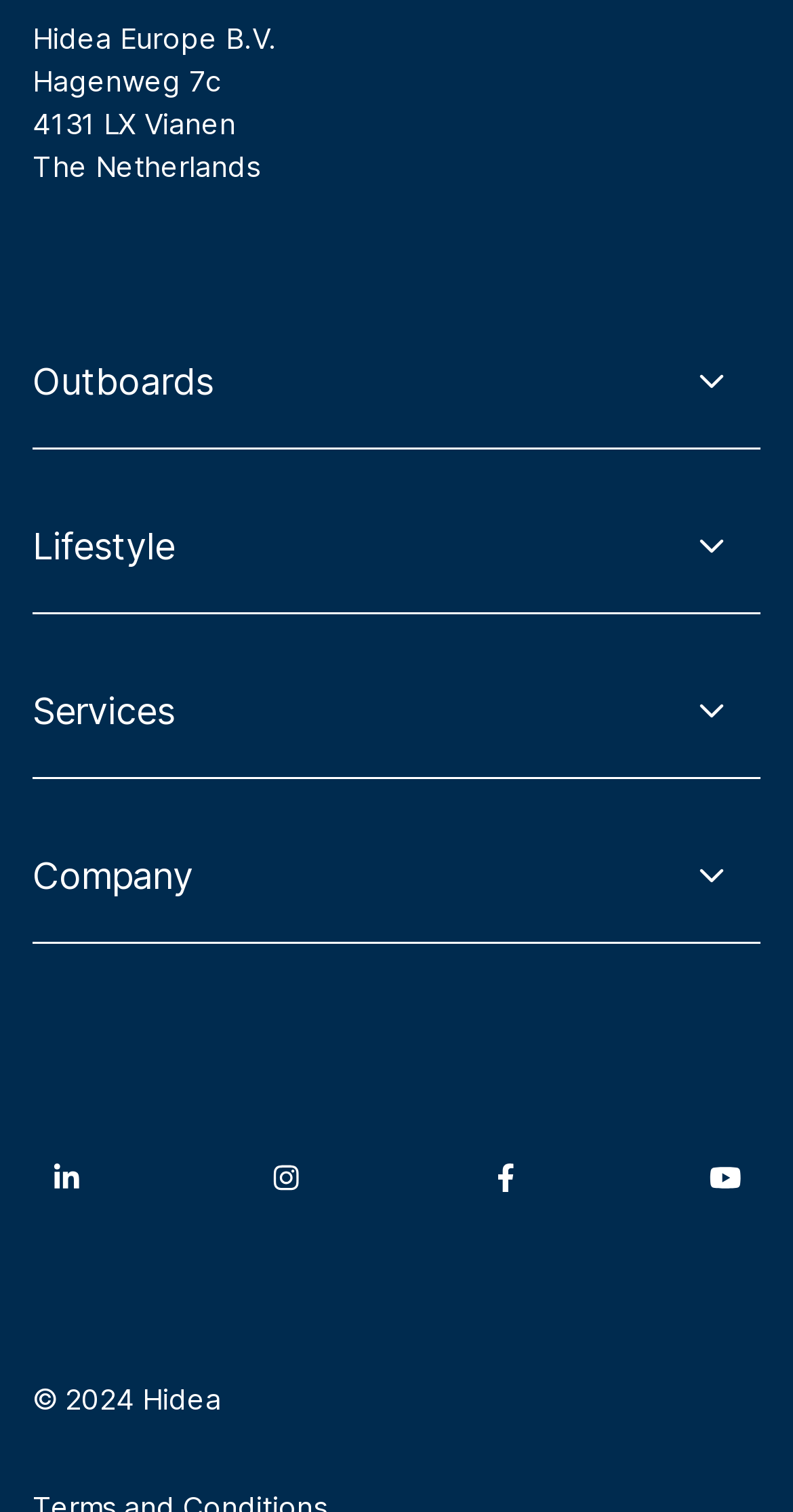Pinpoint the bounding box coordinates of the element you need to click to execute the following instruction: "Click on the first social media link". The bounding box should be represented by four float numbers between 0 and 1, in the format [left, top, right, bottom].

[0.041, 0.753, 0.127, 0.803]